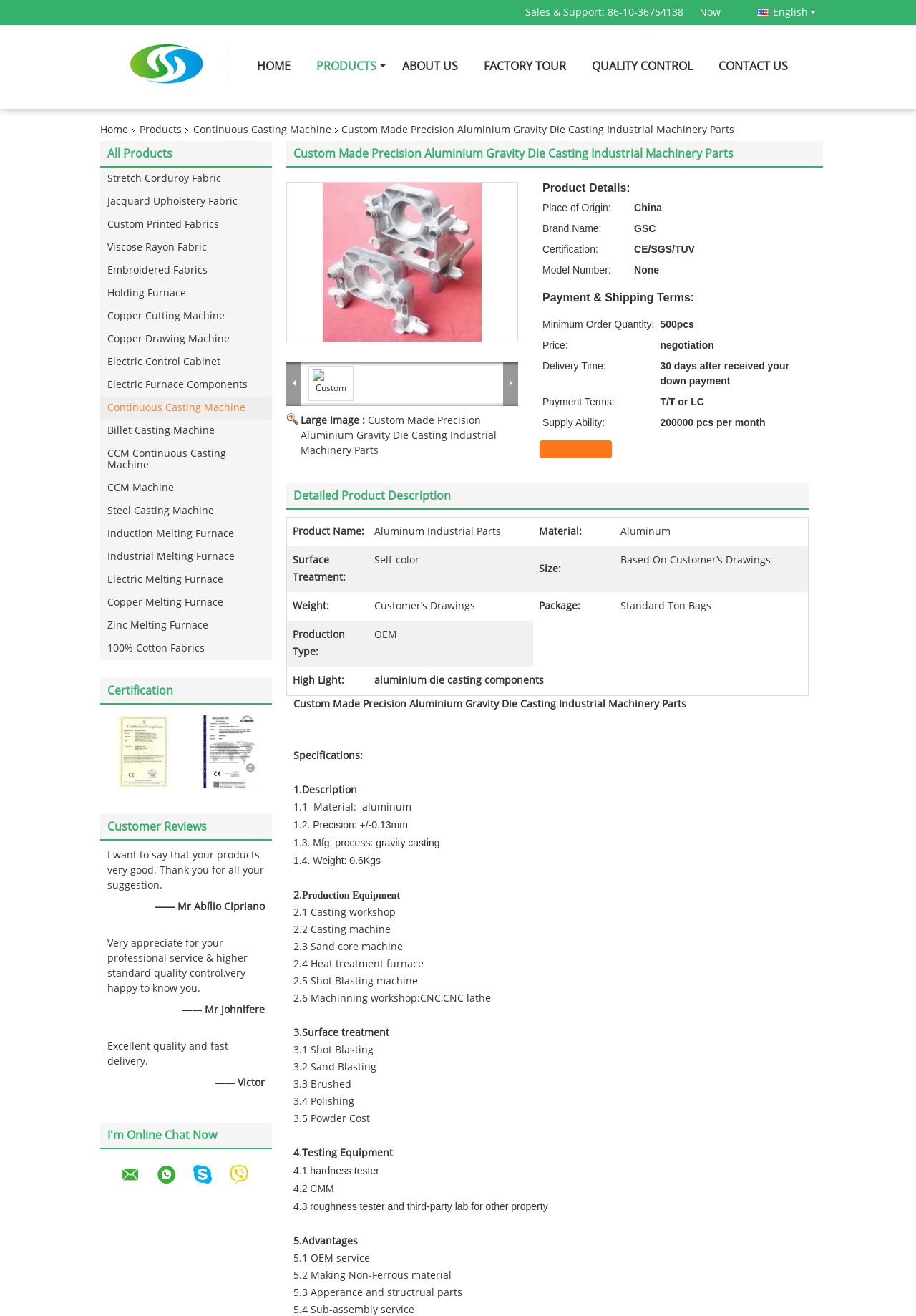What is the brand name of the product?
Using the image as a reference, answer with just one word or a short phrase.

GSC